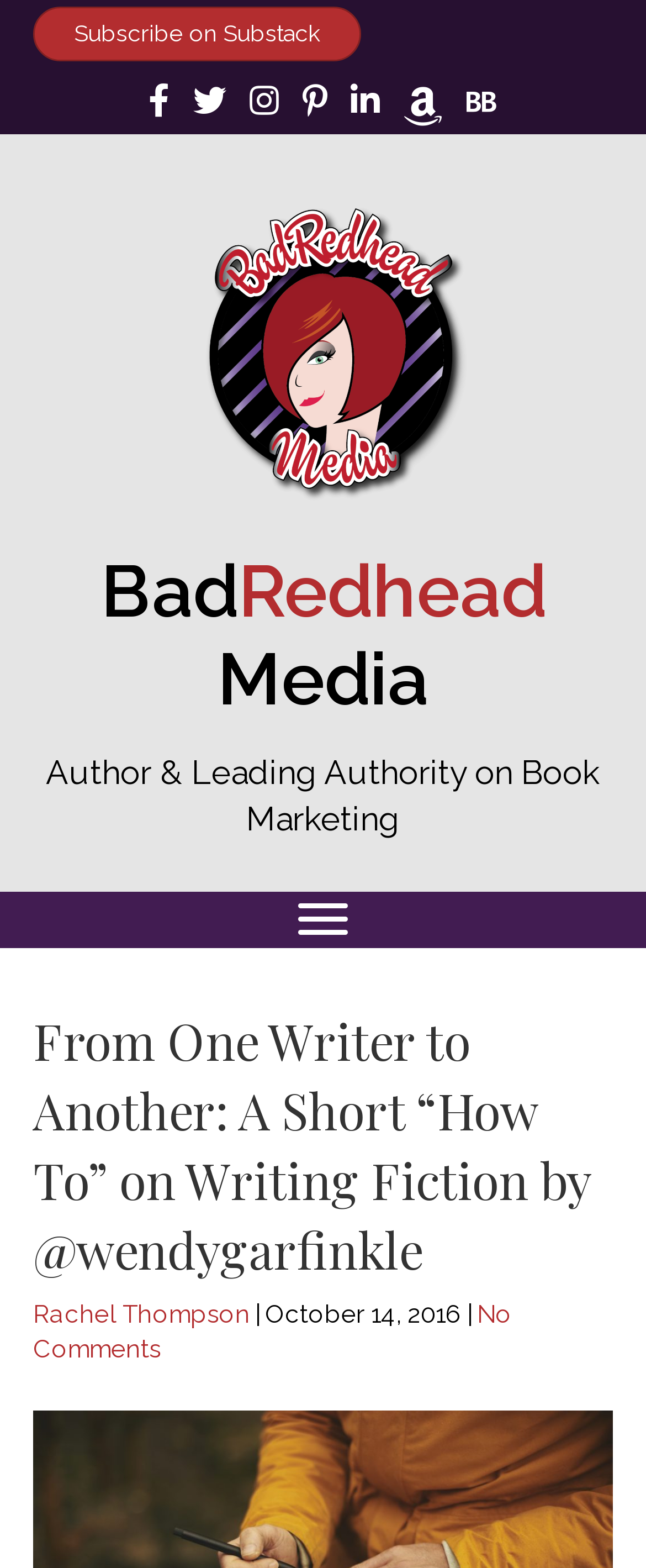Answer the question using only a single word or phrase: 
What is the name of the media company?

BadRedhead Media